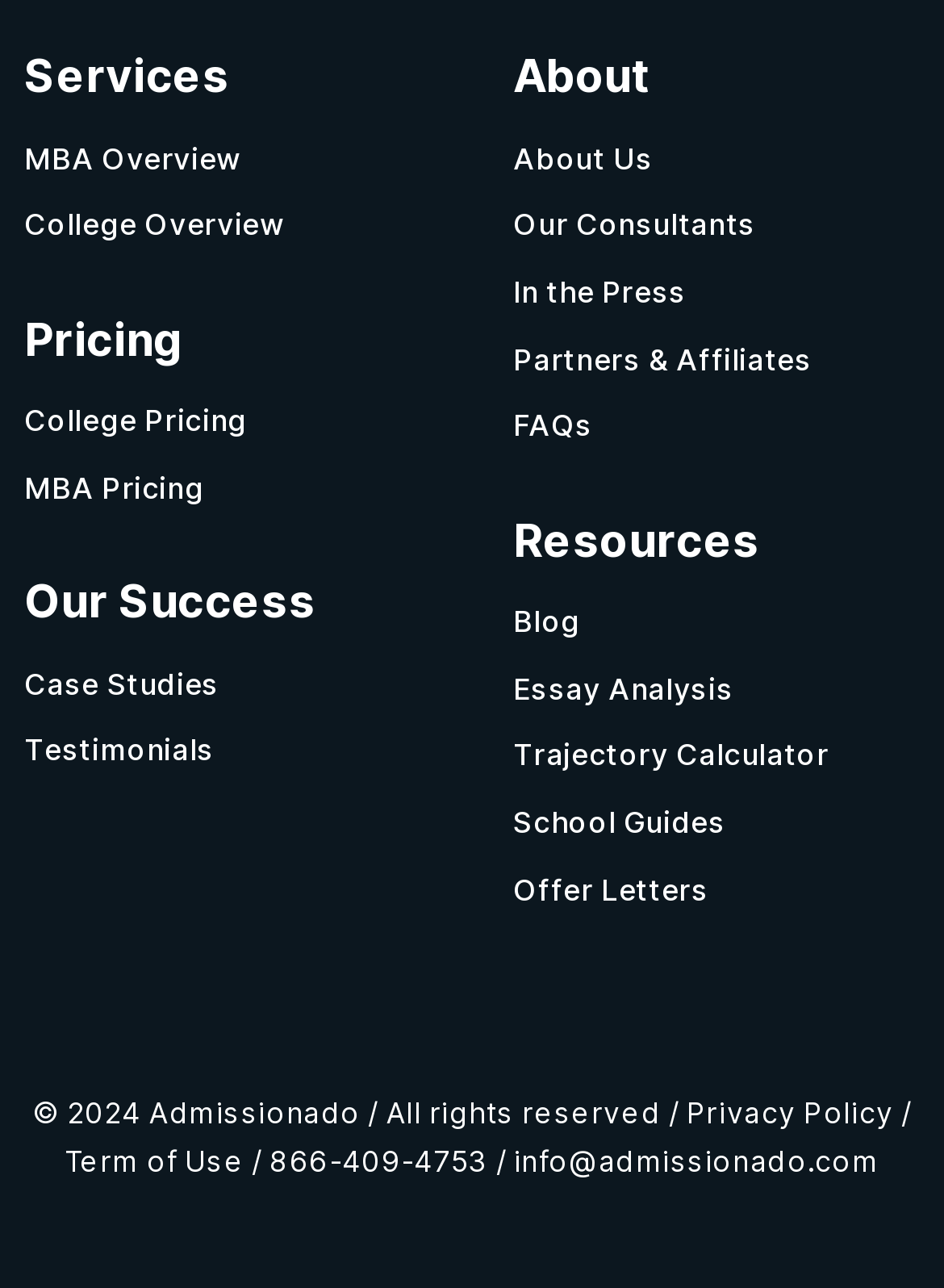How can users contact Admissionado?
Please provide a detailed and comprehensive answer to the question.

The webpage provides a phone number '866-409-4753' and an email address 'info@admissionado.com' at the bottom, indicating that users can contact Admissionado by phone or email for inquiries or support.